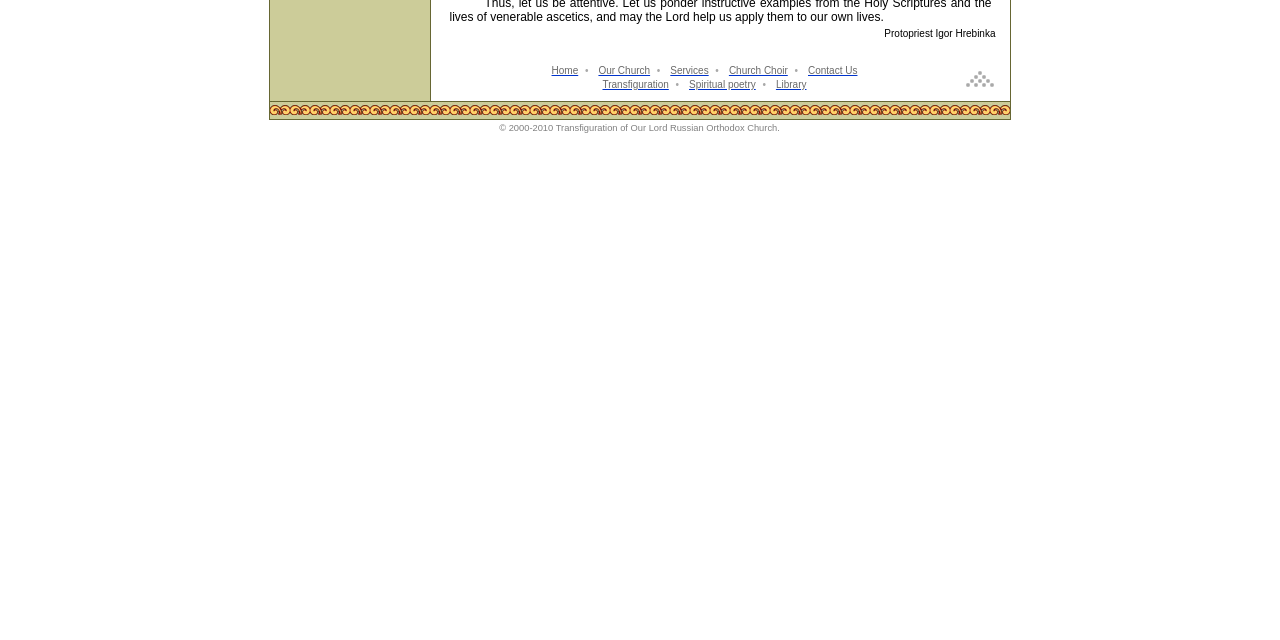Locate the bounding box of the user interface element based on this description: "Spiritual poetry".

[0.538, 0.12, 0.59, 0.142]